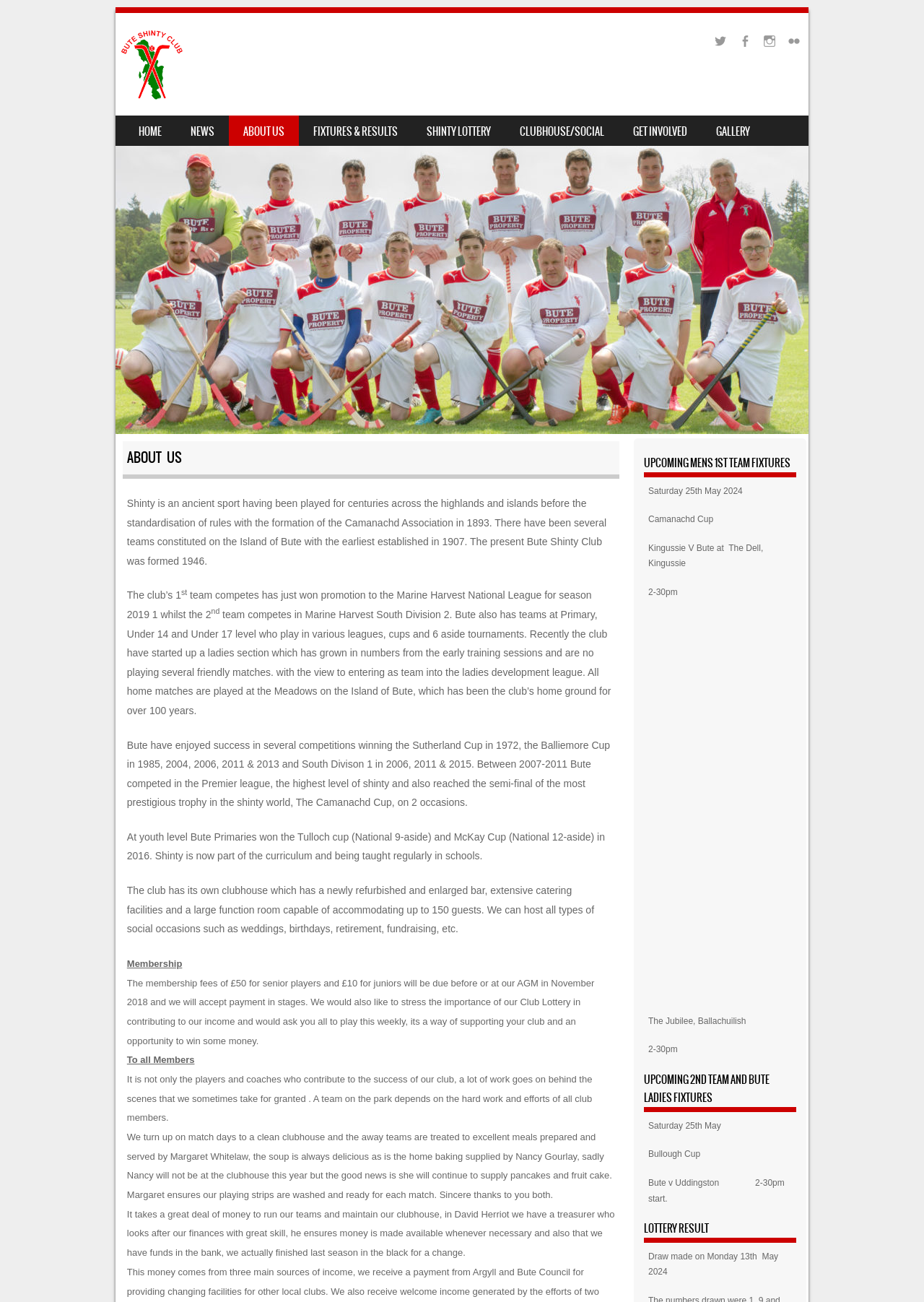Please identify the bounding box coordinates of the element's region that I should click in order to complete the following instruction: "Click the Bute Shinty Club image". The bounding box coordinates consist of four float numbers between 0 and 1, i.e., [left, top, right, bottom].

[0.13, 0.021, 0.201, 0.078]